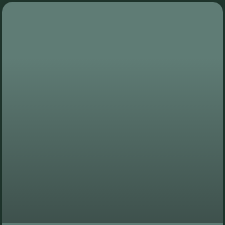Give a one-word or one-phrase response to the question: 
What is the goal of Stradea Design Labs' design solutions?

Enhance user experience